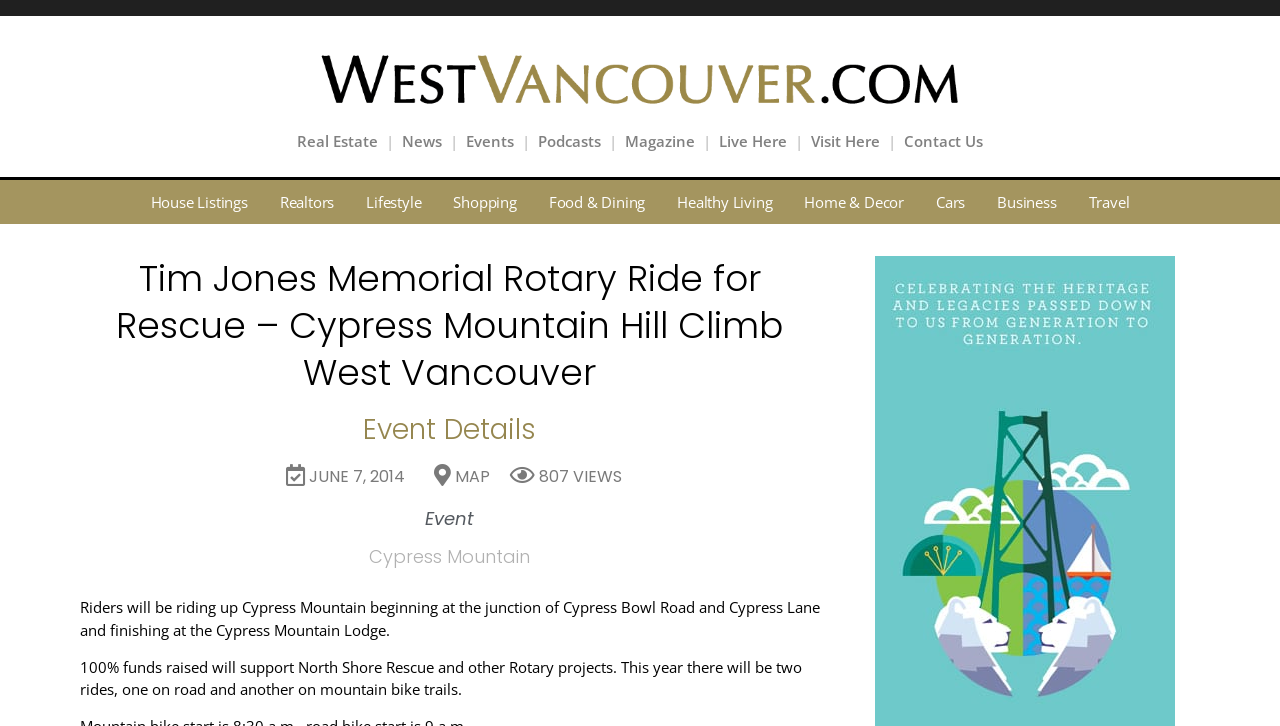Explain the features and main sections of the webpage comprehensively.

The webpage is about the Tim Jones Memorial Rotary Ride for Rescue, a charity event held on Cypress Mountain in West Vancouver, BC. At the top of the page, there is a navigation menu with links to various sections of the website, including Real Estate, News, Events, Podcasts, Magazine, Live Here, Visit Here, and Contact Us.

Below the navigation menu, there are two columns of links. The left column has links to House Listings, Realtors, Lifestyle, Shopping, Food & Dining, Healthy Living, Home & Decor, Cars, Business, and Travel. The right column has a prominent heading with the event title, followed by a series of headings and paragraphs describing the event details.

The event details section includes the date of the event, June 7, 2014, and a link to a map. There are also links to view more information about the event, with 807 views. The main content of the event details section describes the route of the ride, which starts at the junction of Cypress Bowl Road and Cypress Lane and finishes at the Cypress Mountain Lodge. The event aims to raise funds for North Shore Rescue and other Rotary projects, with two rides available, one on road and another on mountain bike trails.